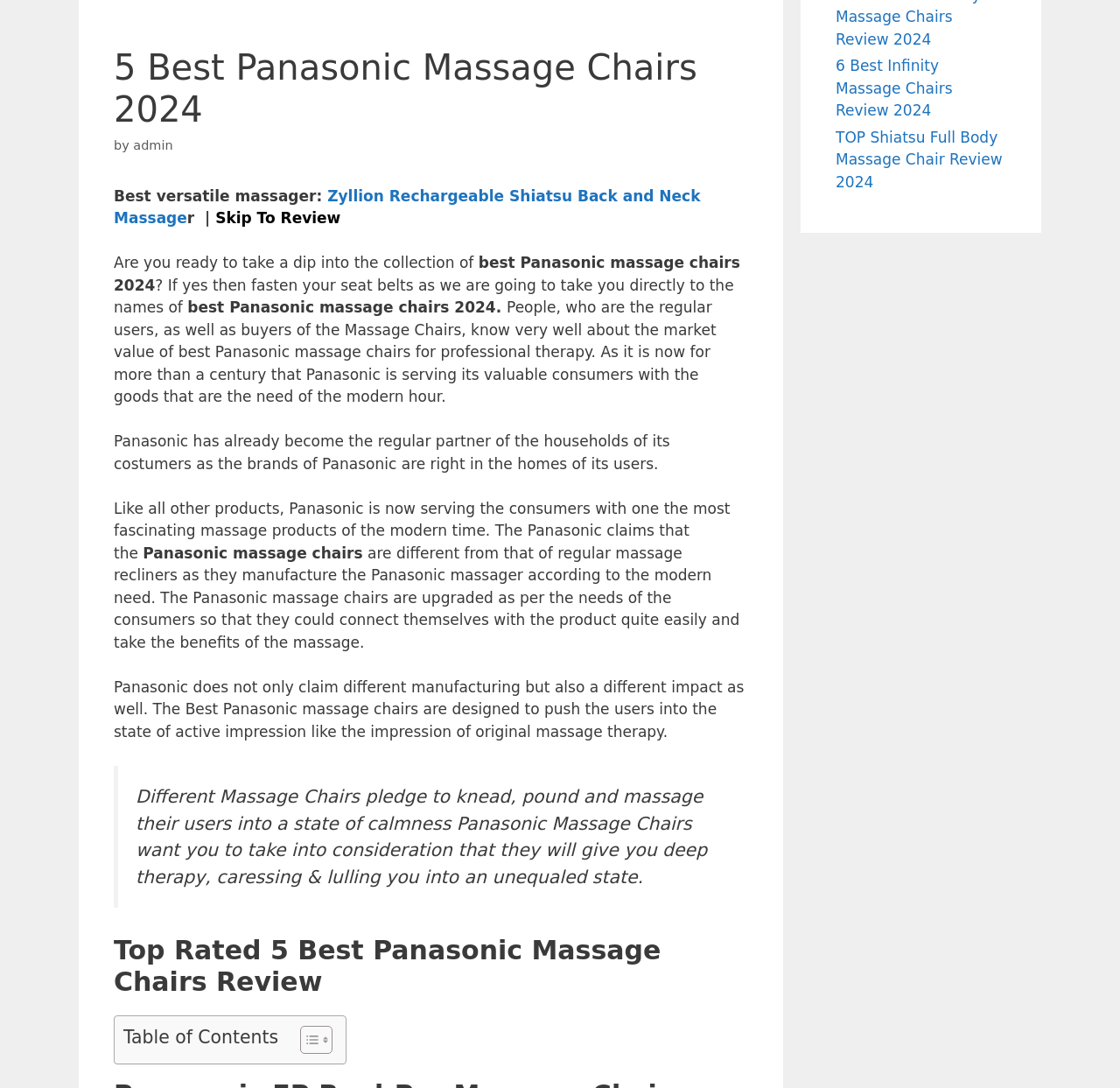Given the webpage screenshot, identify the bounding box of the UI element that matches this description: "Toggle".

[0.256, 0.942, 0.293, 0.969]